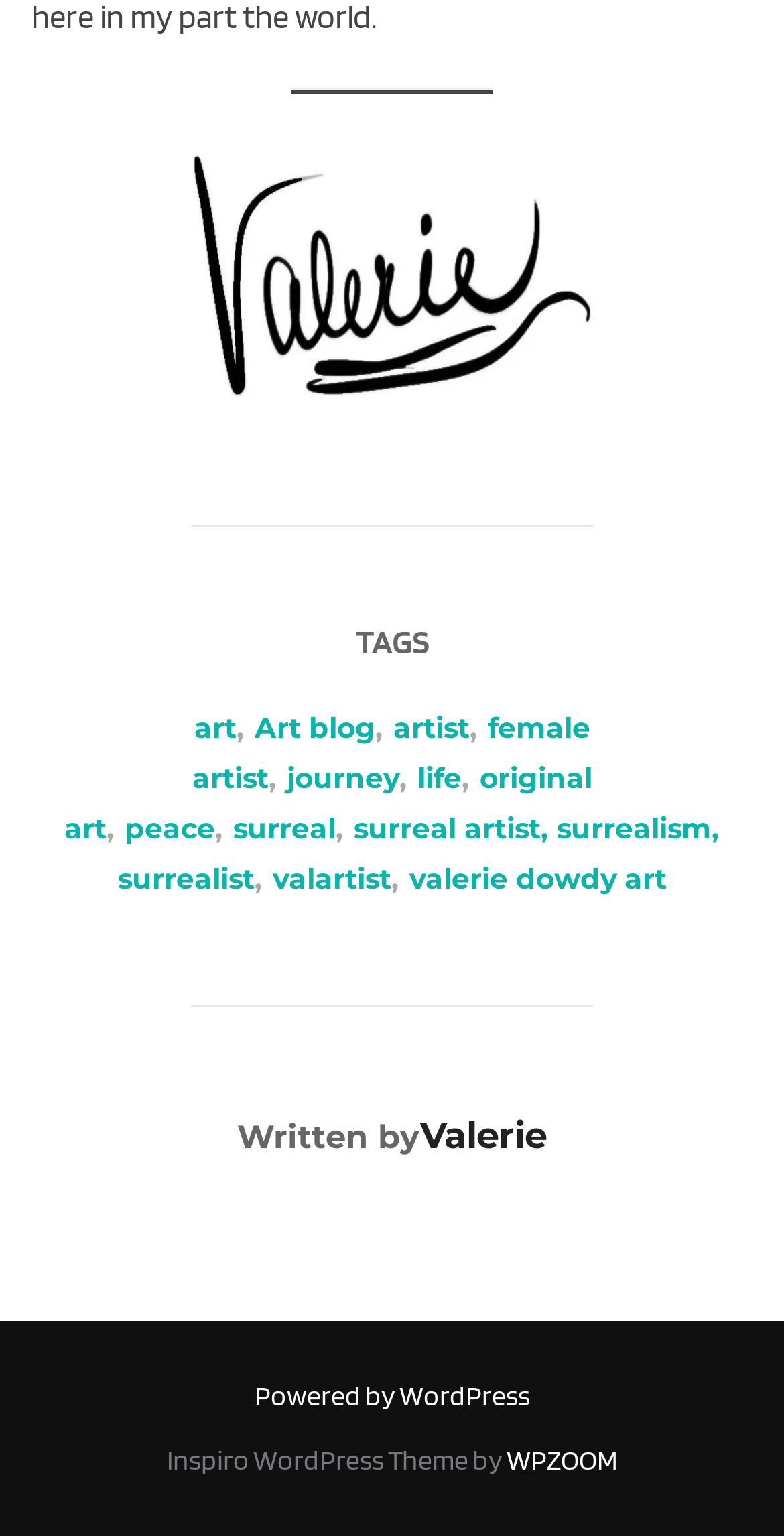Highlight the bounding box coordinates of the region I should click on to meet the following instruction: "check the 'Powered by WordPress' link".

[0.324, 0.898, 0.676, 0.919]